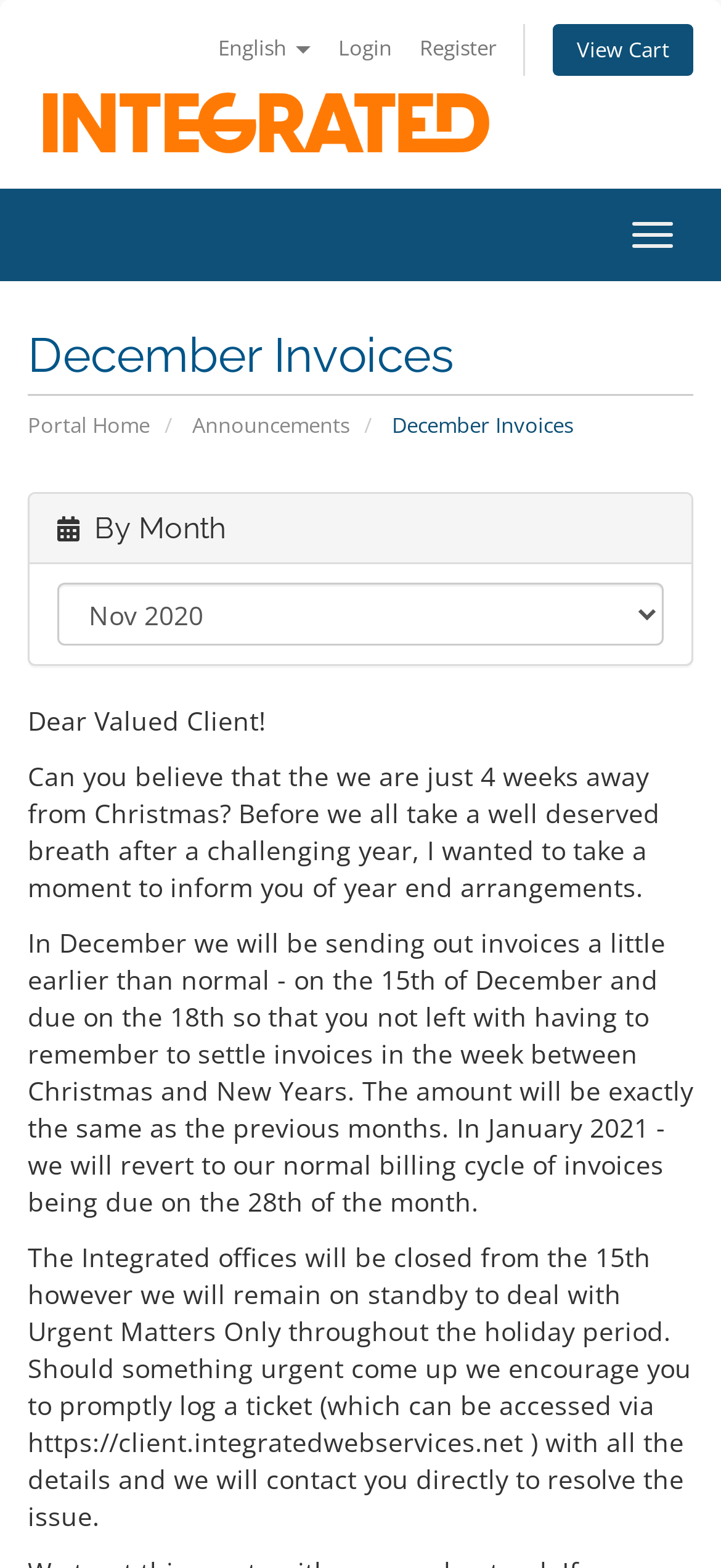By analyzing the image, answer the following question with a detailed response: What is the purpose of sending invoices earlier in December?

According to the announcement, the invoices will be sent on the 15th of December and due on the 18th, which is earlier than normal, to avoid clients having to remember to settle invoices during the week between Christmas and New Years.